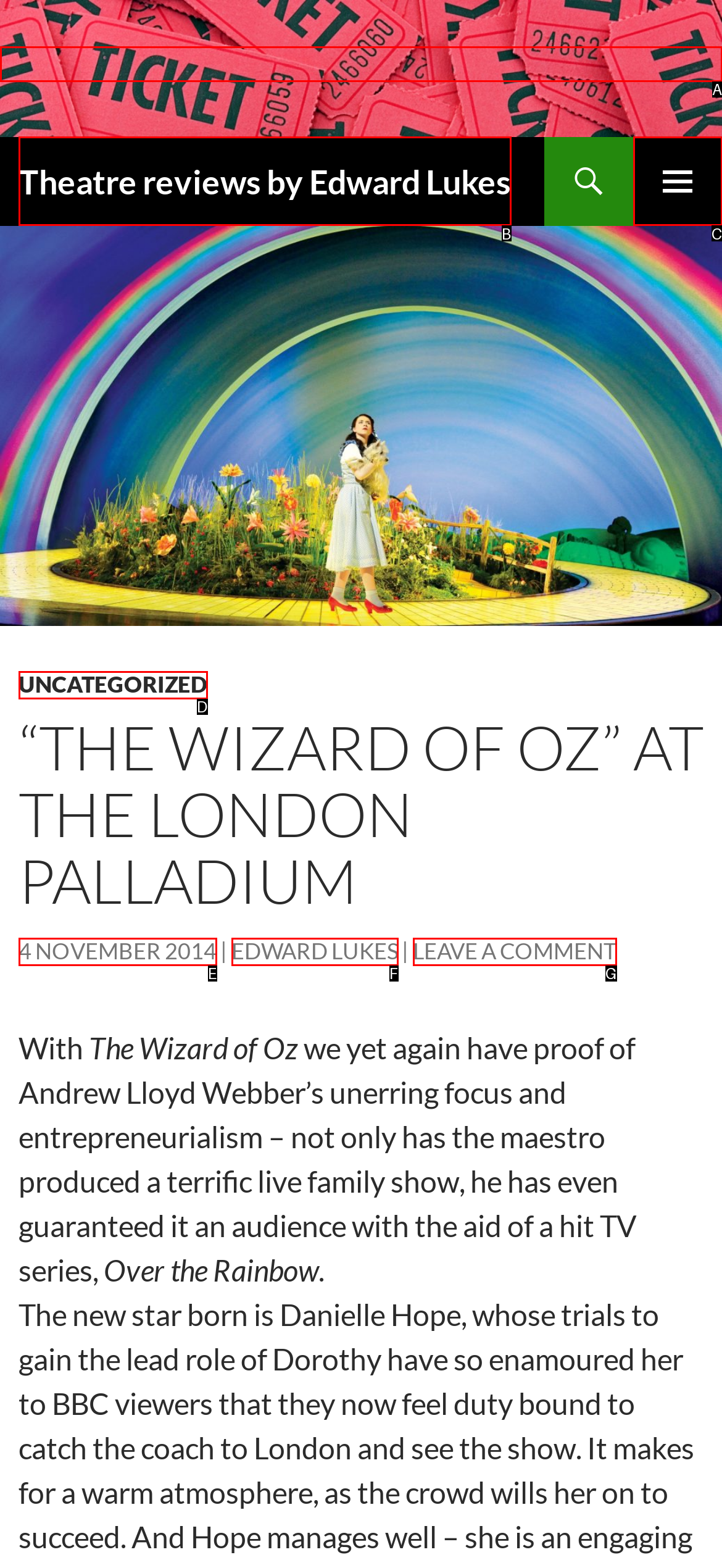Look at the description: alt="Theatre reviews by Edward Lukes"
Determine the letter of the matching UI element from the given choices.

A